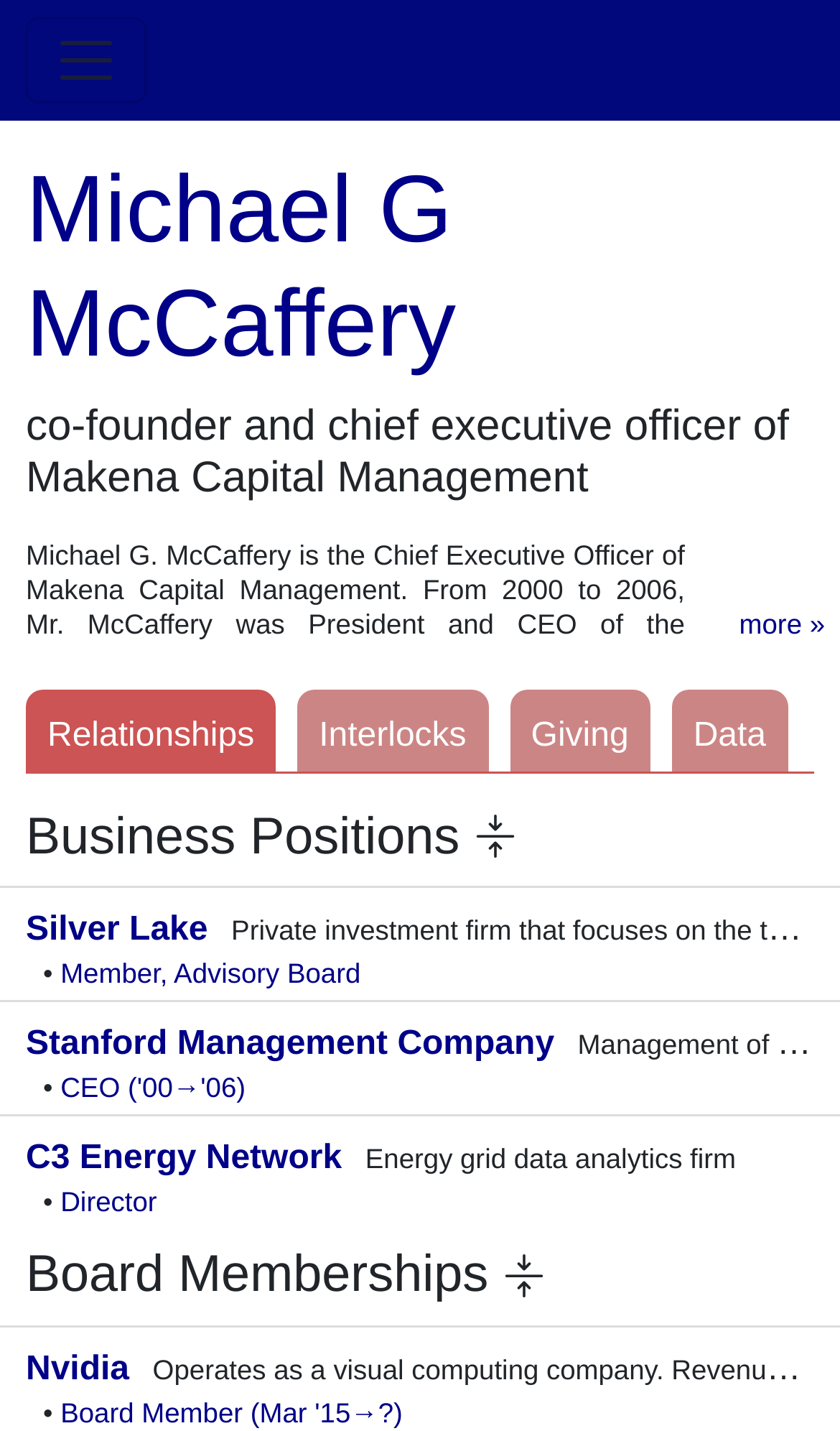Use a single word or phrase to answer the following:
What is the name of the visual computing company?

Nvidia